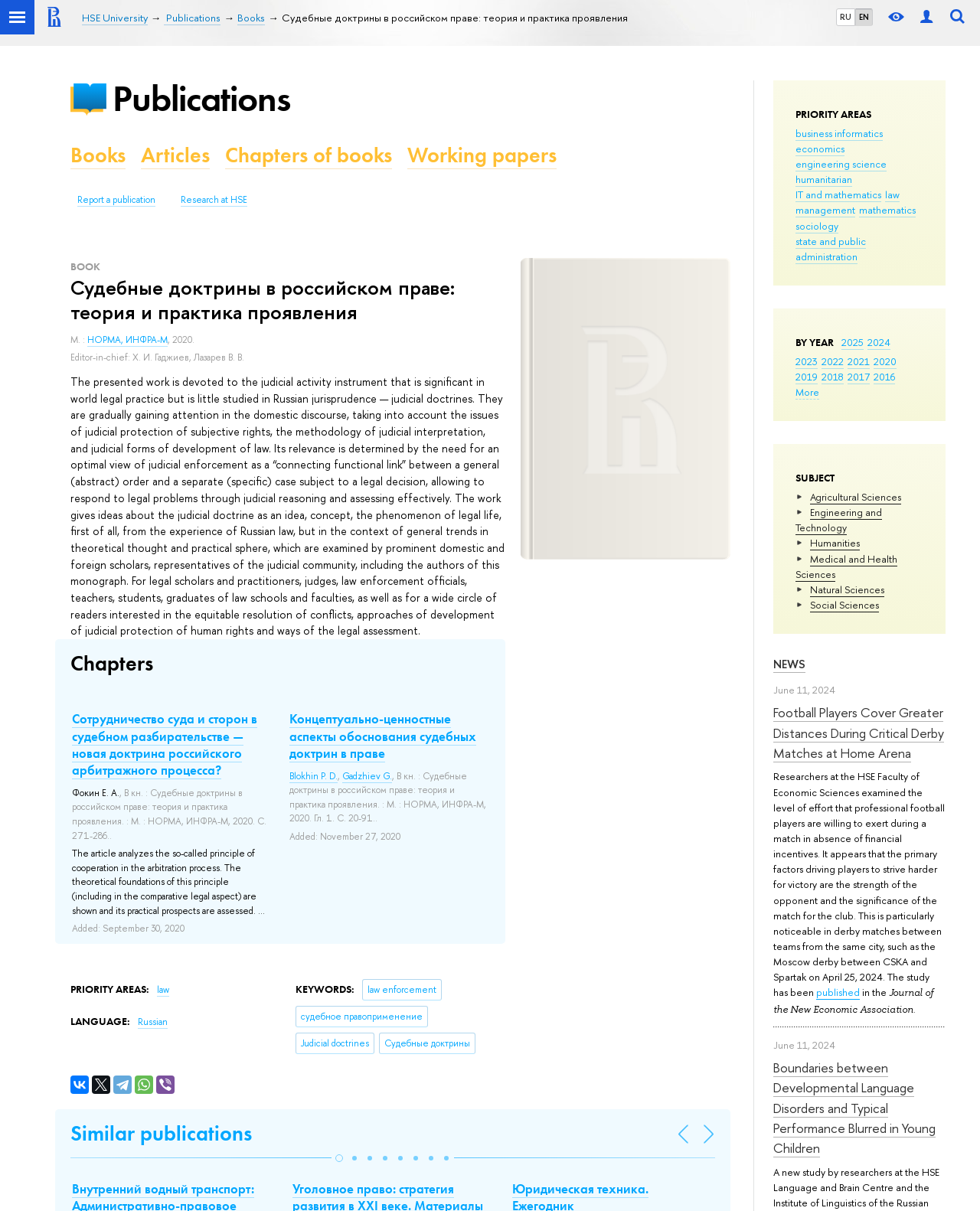Indicate the bounding box coordinates of the clickable region to achieve the following instruction: "Switch to English language."

[0.873, 0.008, 0.89, 0.021]